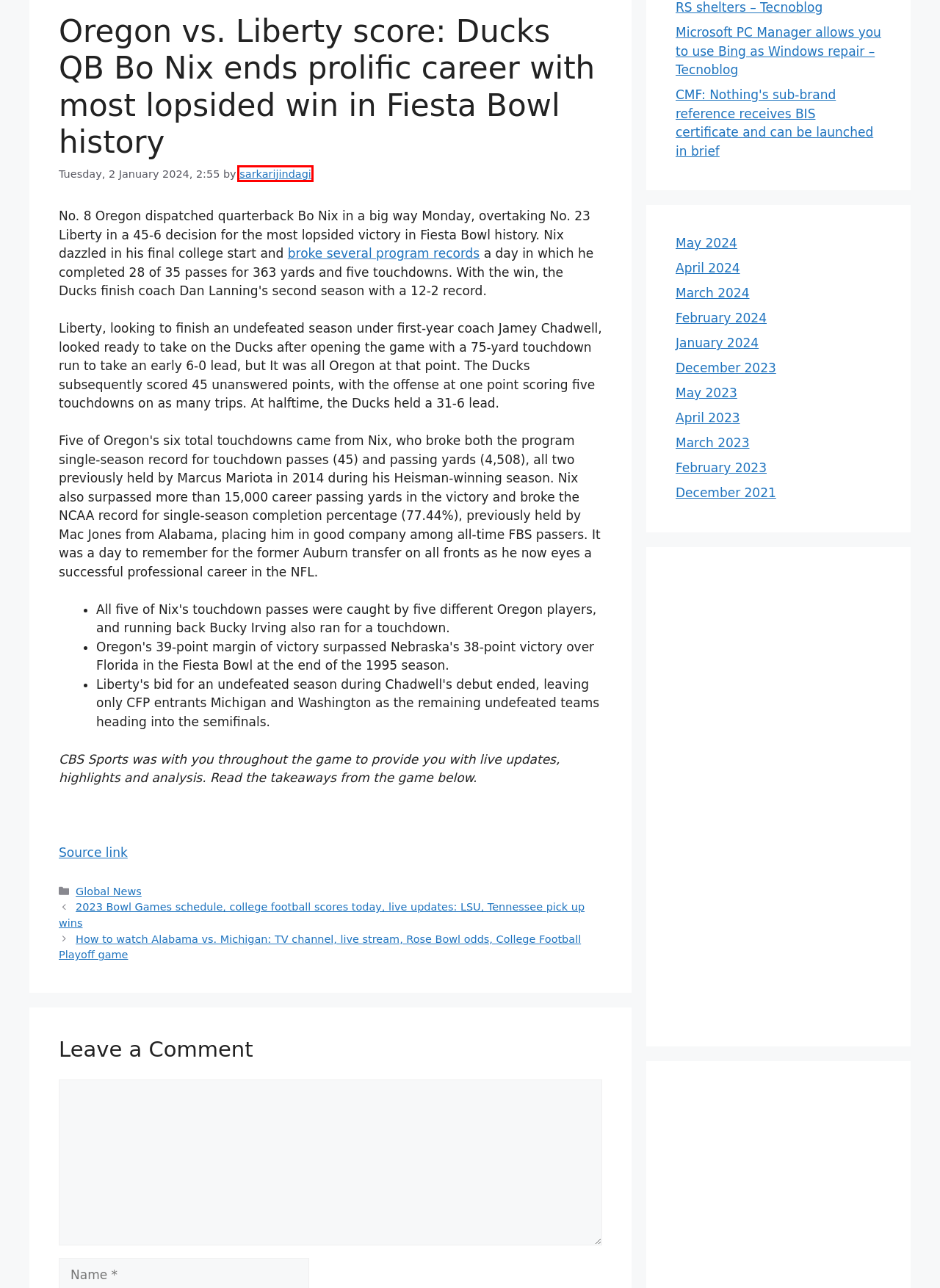Examine the screenshot of a webpage with a red bounding box around a specific UI element. Identify which webpage description best matches the new webpage that appears after clicking the element in the red bounding box. Here are the candidates:
A. May 2023 – Sarkarijindagi
B. December 2023 – Sarkarijindagi
C. April 2023 – Sarkarijindagi
D. May 2024 – Sarkarijindagi
E. sarkarijindagi – Sarkarijindagi
F. Global News – Sarkarijindagi
G. February 2023 – Sarkarijindagi
H. January 2024 – Sarkarijindagi

E